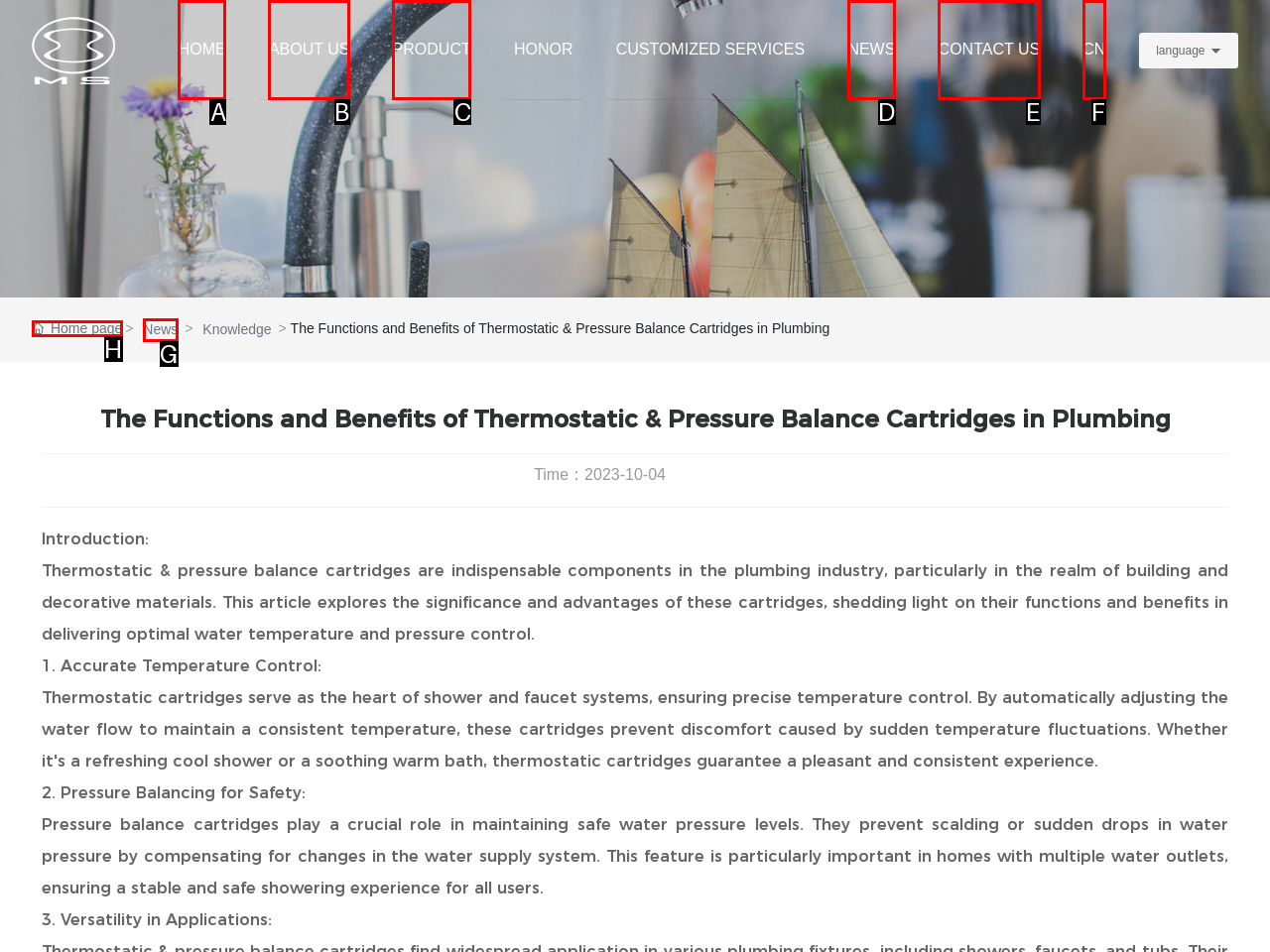Tell me the letter of the option that corresponds to the description: NEWS
Answer using the letter from the given choices directly.

D